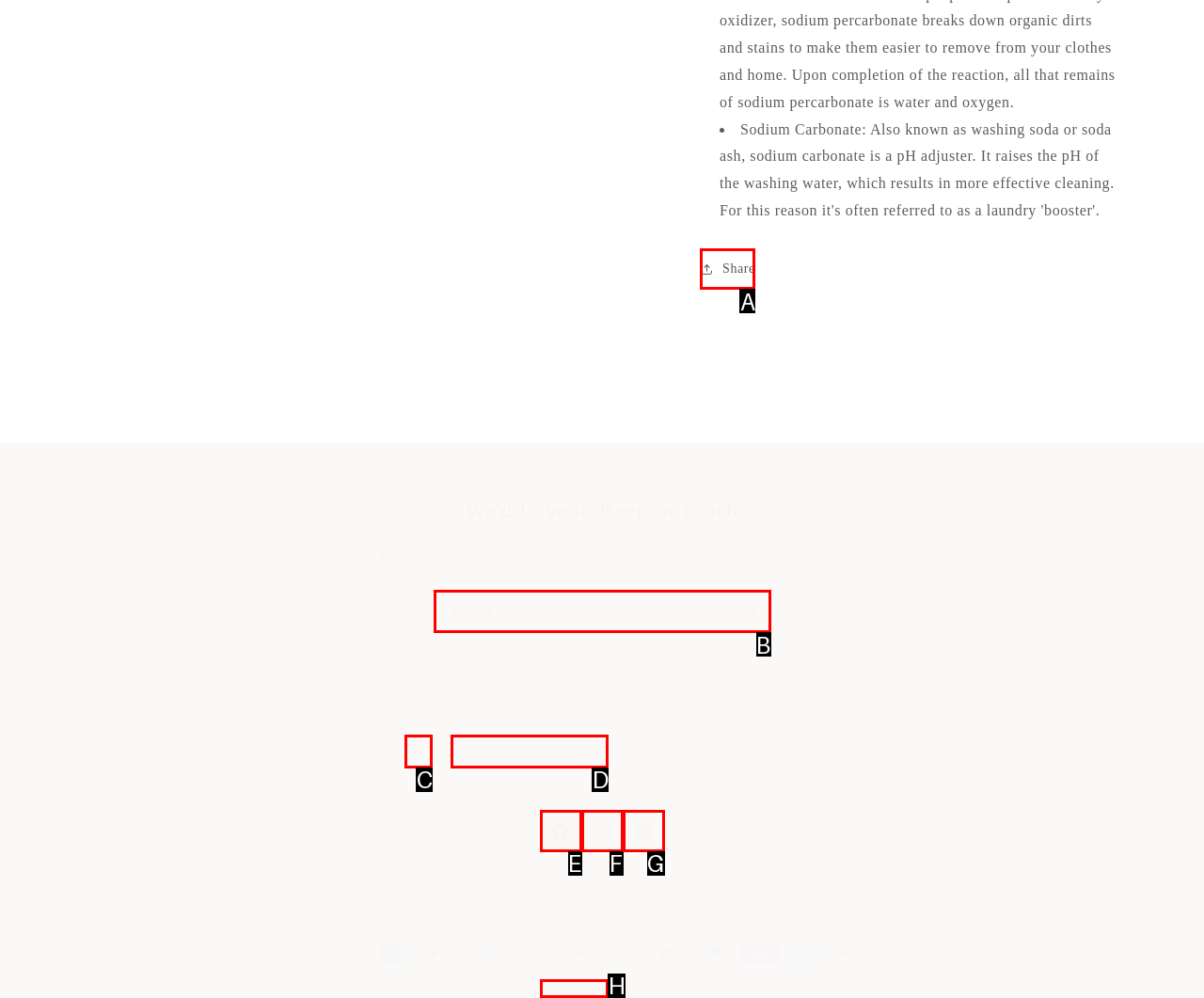Tell me which option I should click to complete the following task: Share the page Answer with the option's letter from the given choices directly.

A